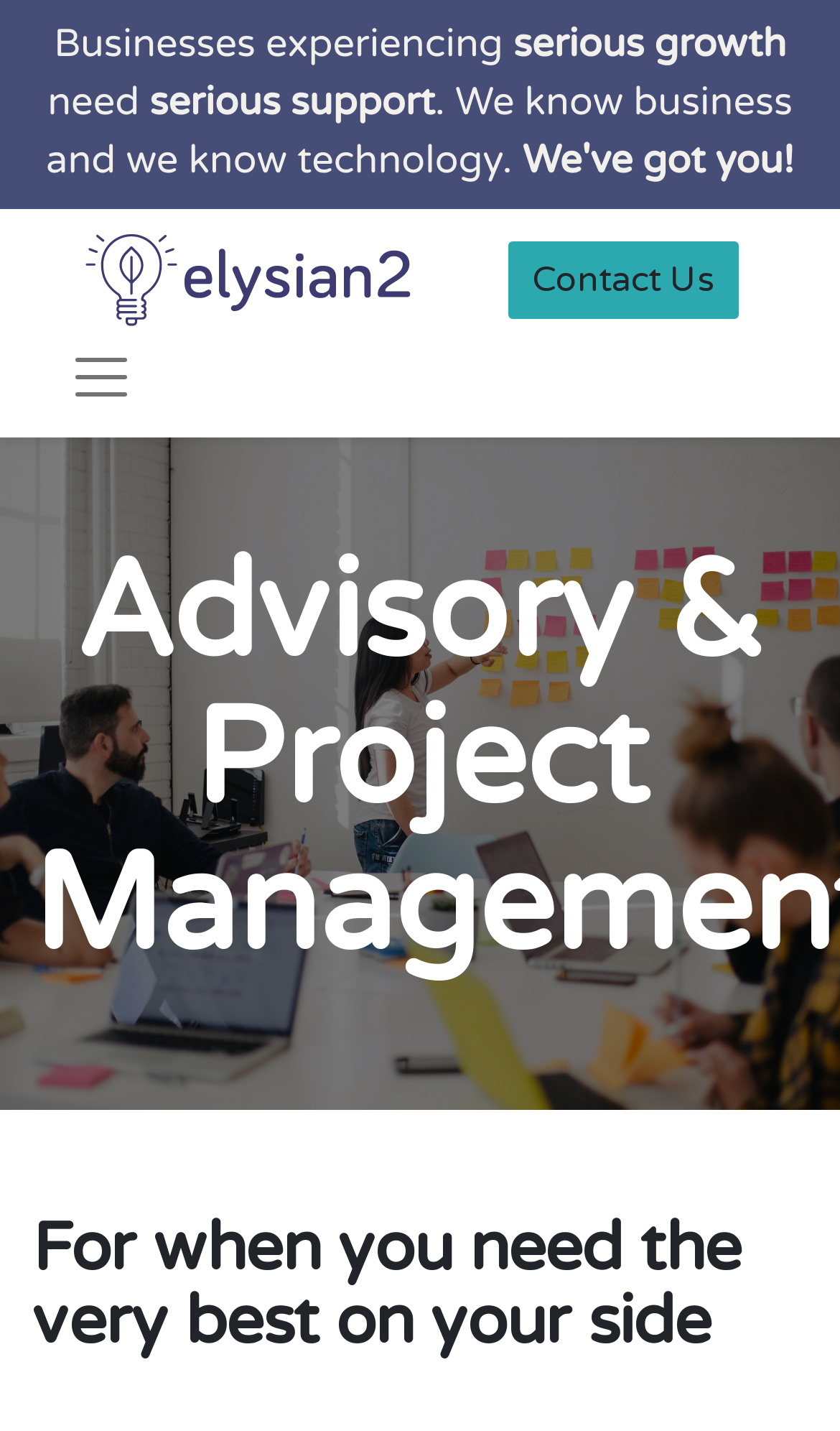Provide the bounding box coordinates for the UI element that is described as: "Contact Us".

[0.605, 0.169, 0.879, 0.223]